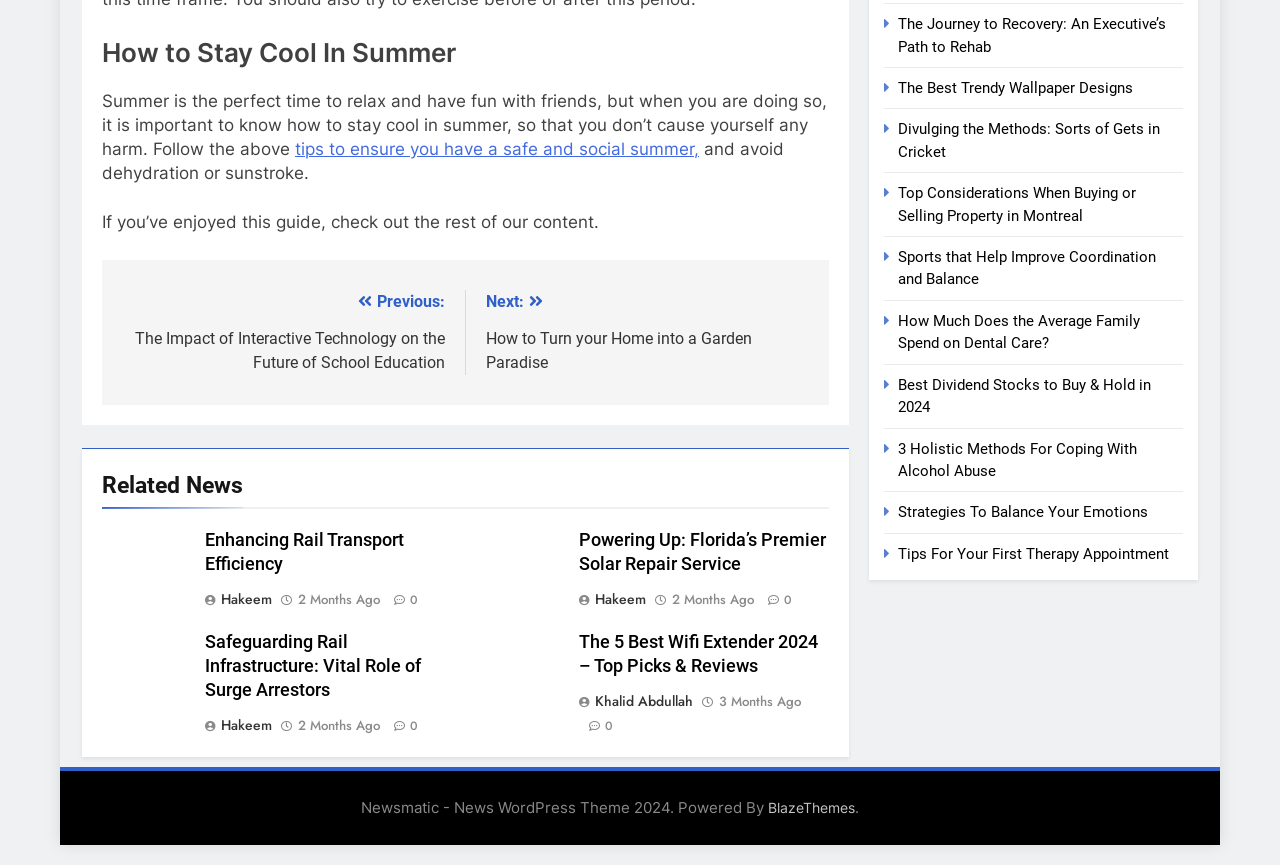Highlight the bounding box coordinates of the region I should click on to meet the following instruction: "Click the 'Previous: The Impact of Interactive Technology on the Future of School Education' link".

[0.095, 0.335, 0.347, 0.43]